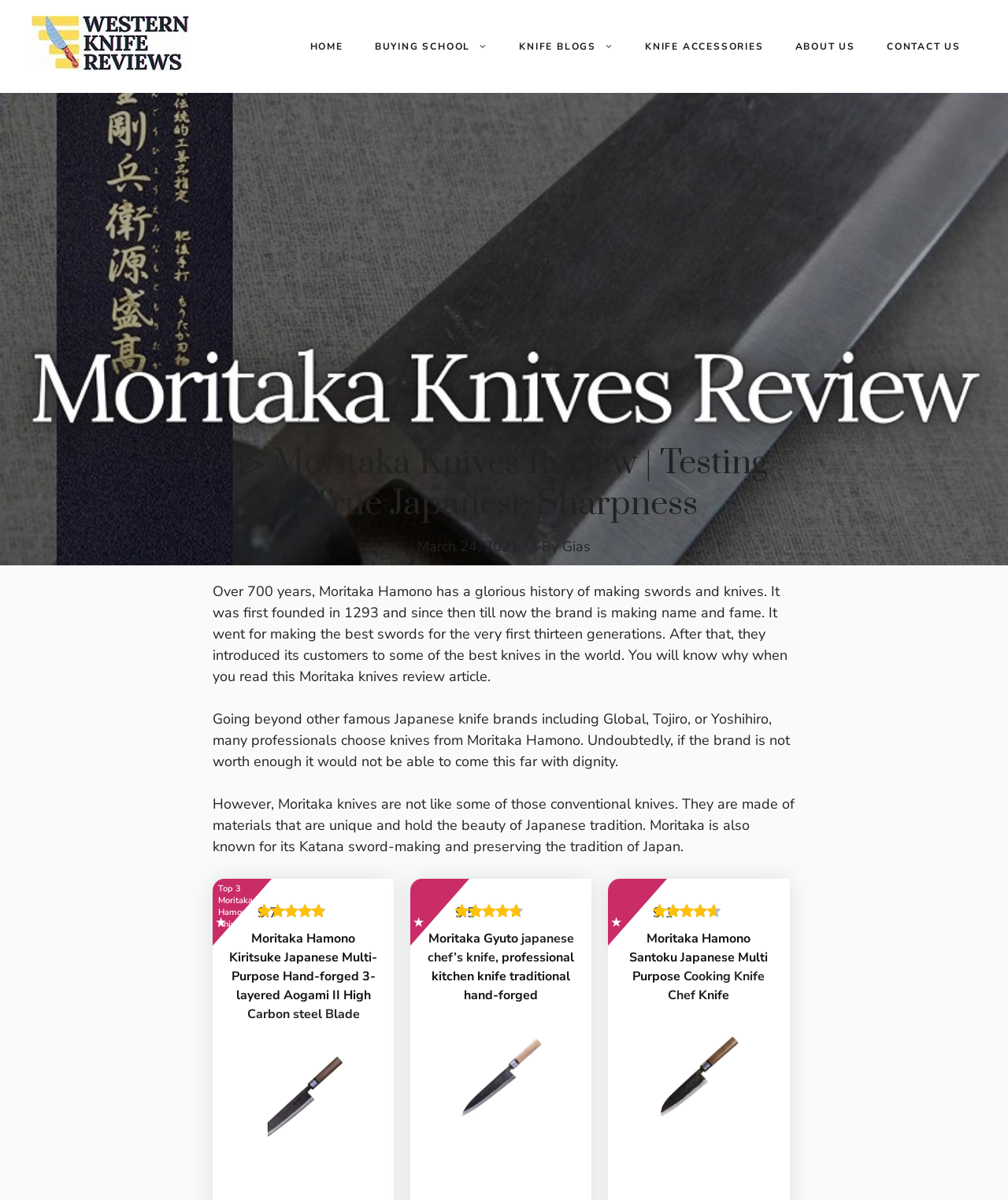Analyze the image and answer the question with as much detail as possible: 
What is the rating of the Moritaka Hamono Kiritsuke knife?

The rating of the Moritaka Hamono Kiritsuke knife is 9.7, which is indicated by the text '9.7' next to the knife's description.